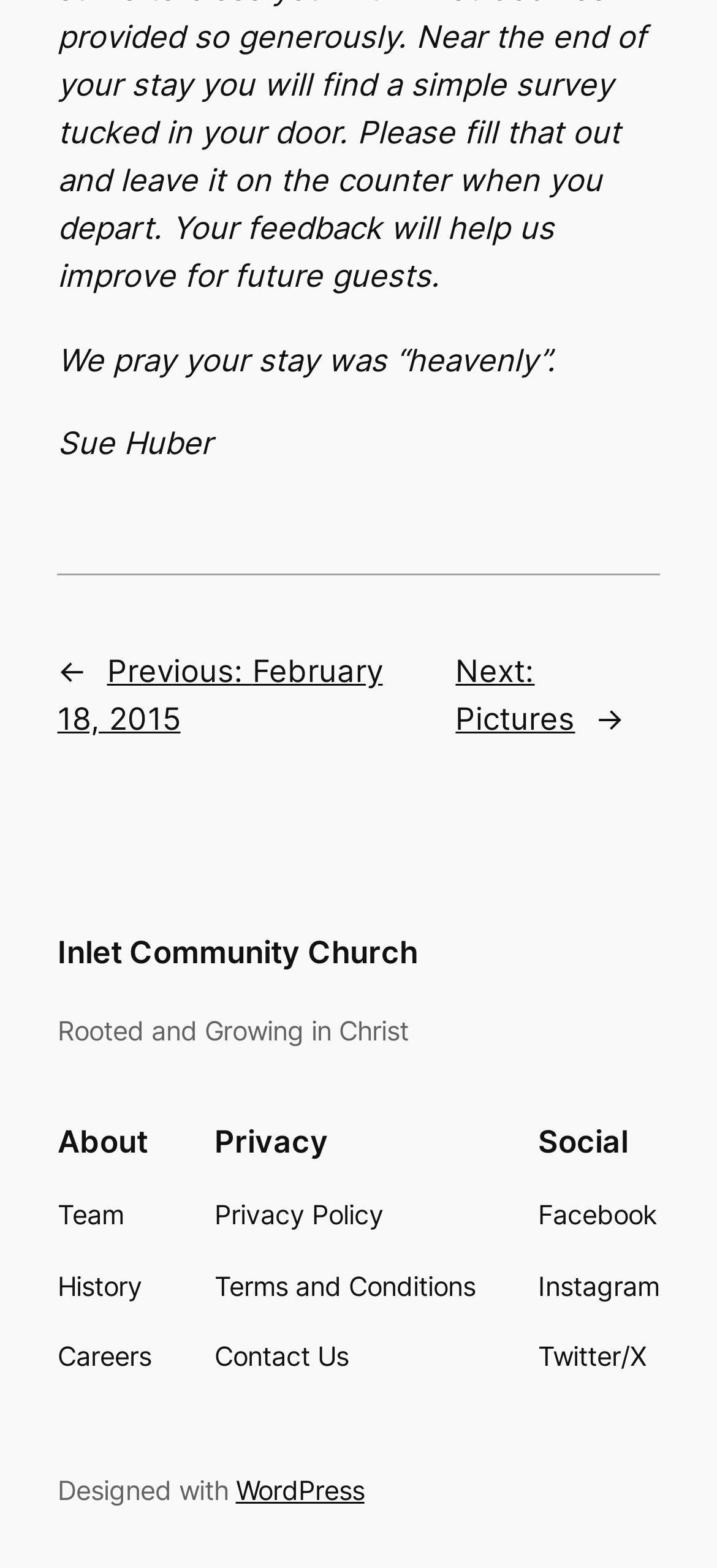How many social media links are there?
Look at the image and answer the question with a single word or phrase.

3